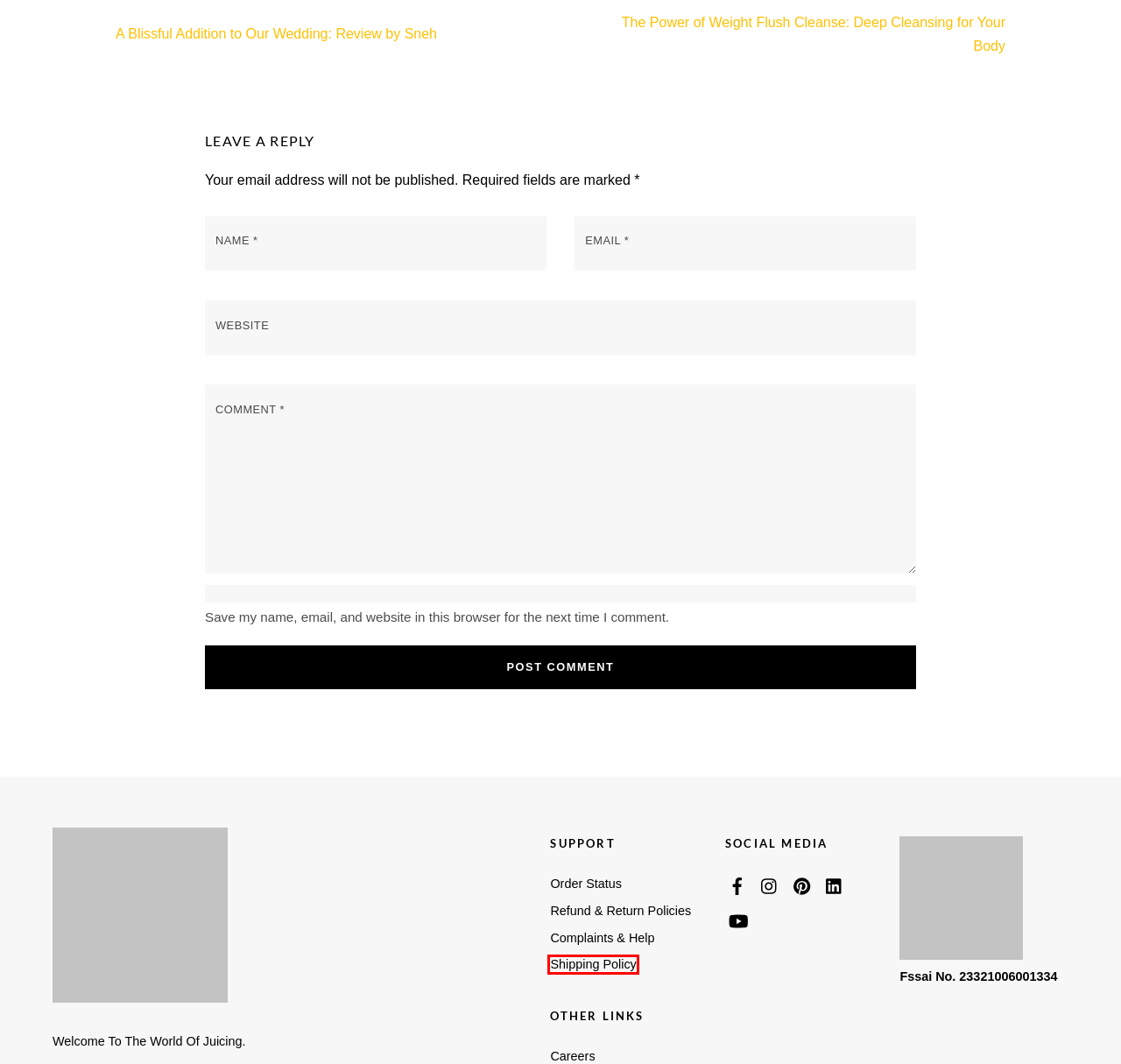You are given a screenshot of a webpage with a red rectangle bounding box. Choose the best webpage description that matches the new webpage after clicking the element in the bounding box. Here are the candidates:
A. A Blissful Addition to Our Wedding: Review by Sneh - Juice Cult
B. Careers - Juice Cult
C. Contact Us - Juice Cult
D. Refund and Returns Policy - Juice Cult
E. FAQ - Juice Cult
F. Razorpay Dashboard
G. About Us - Juice Cult
H. Power of Weight Flush Cleanse - Juice Cult

F